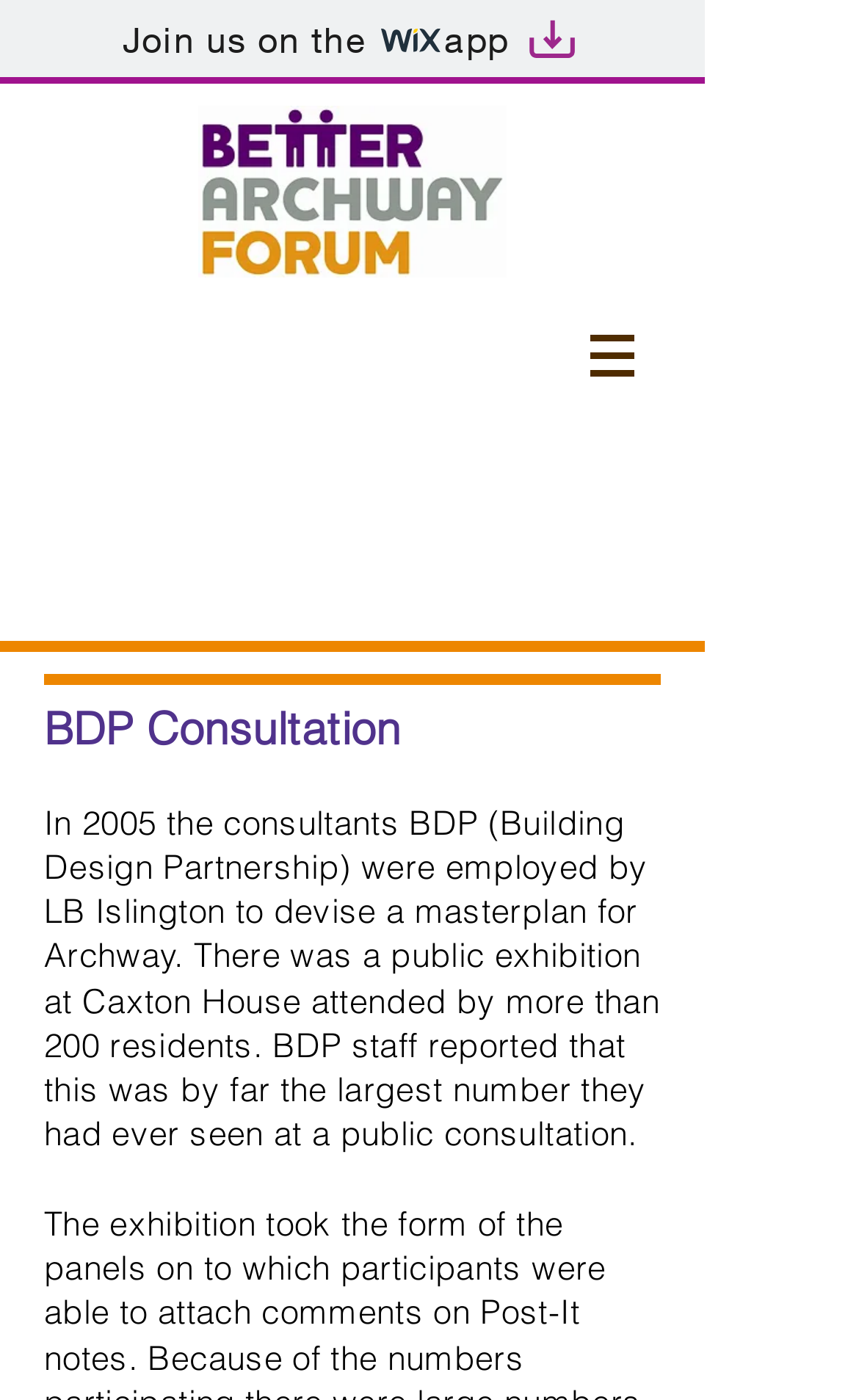What is the location where the public exhibition was held?
Using the image, provide a detailed and thorough answer to the question.

The text on the webpage mentions that 'there was a public exhibition at Caxton House attended by more than 200 residents', so we can determine the location of the exhibition.